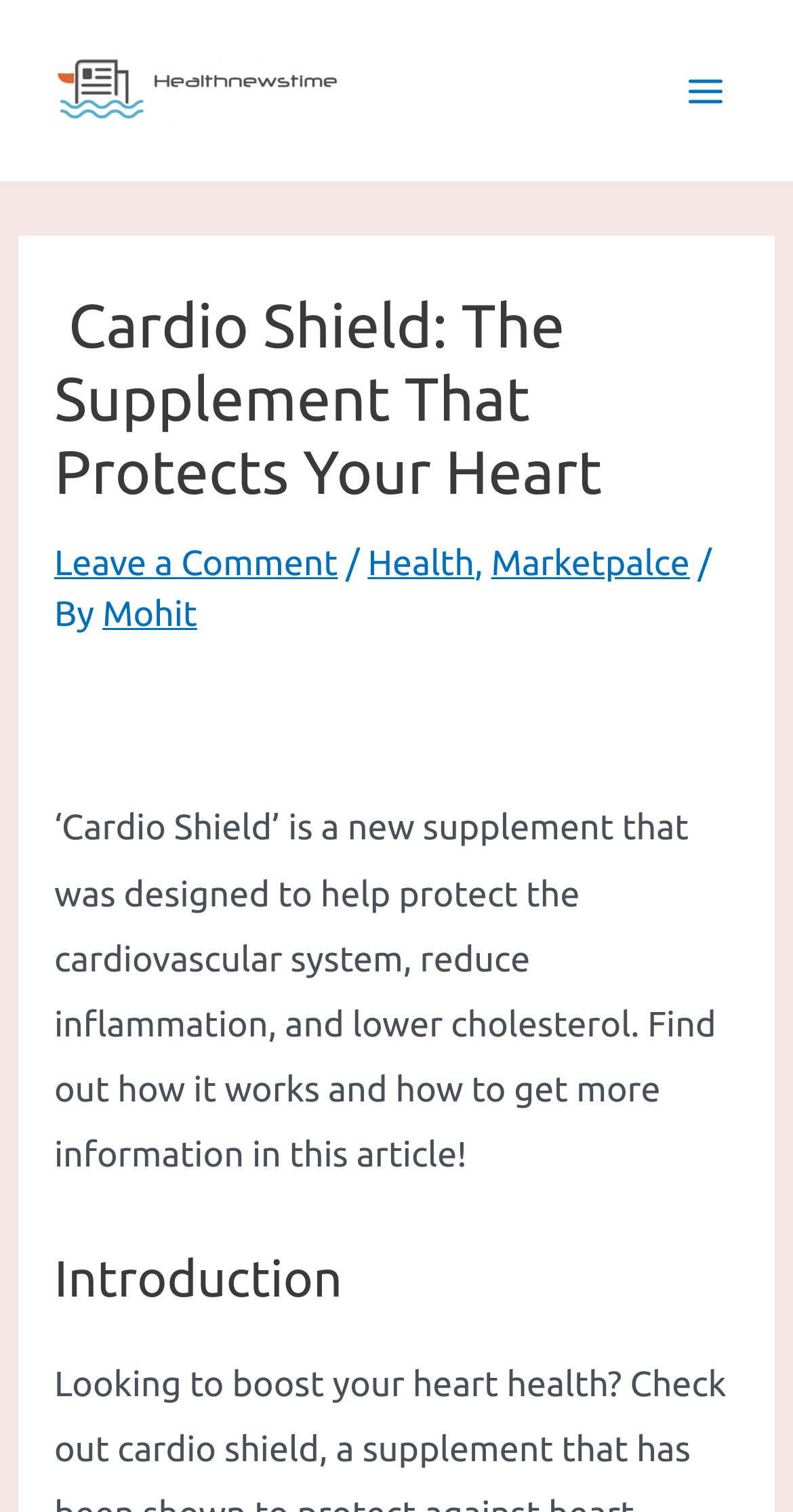Who is the author of the article?
Answer the question based on the image using a single word or a brief phrase.

Mohit